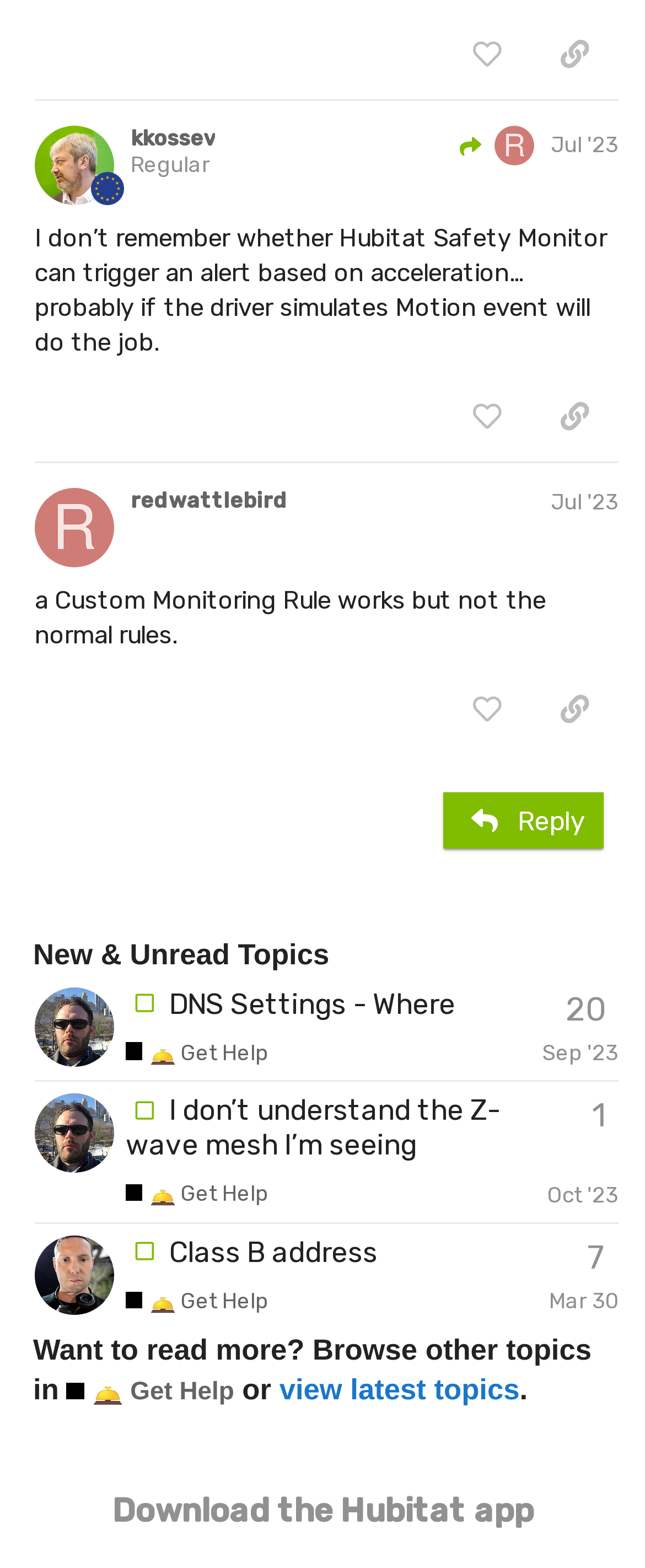Refer to the screenshot and answer the following question in detail:
Who is the author of the second post?

I looked at the second post region and found the link 'redwattlebird' which indicates the author of the second post.